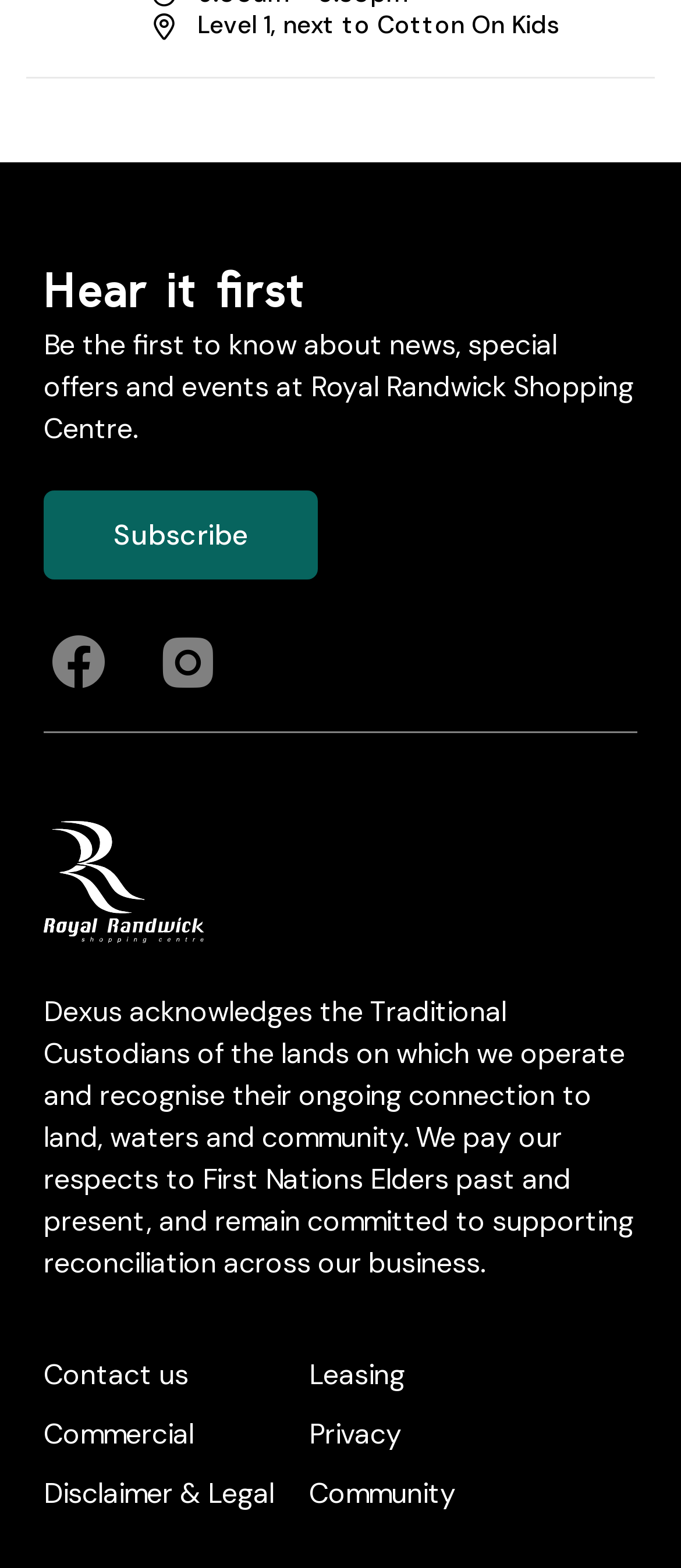Identify the bounding box coordinates of the clickable region required to complete the instruction: "Click on EN 3". The coordinates should be given as four float numbers within the range of 0 and 1, i.e., [left, top, right, bottom].

None